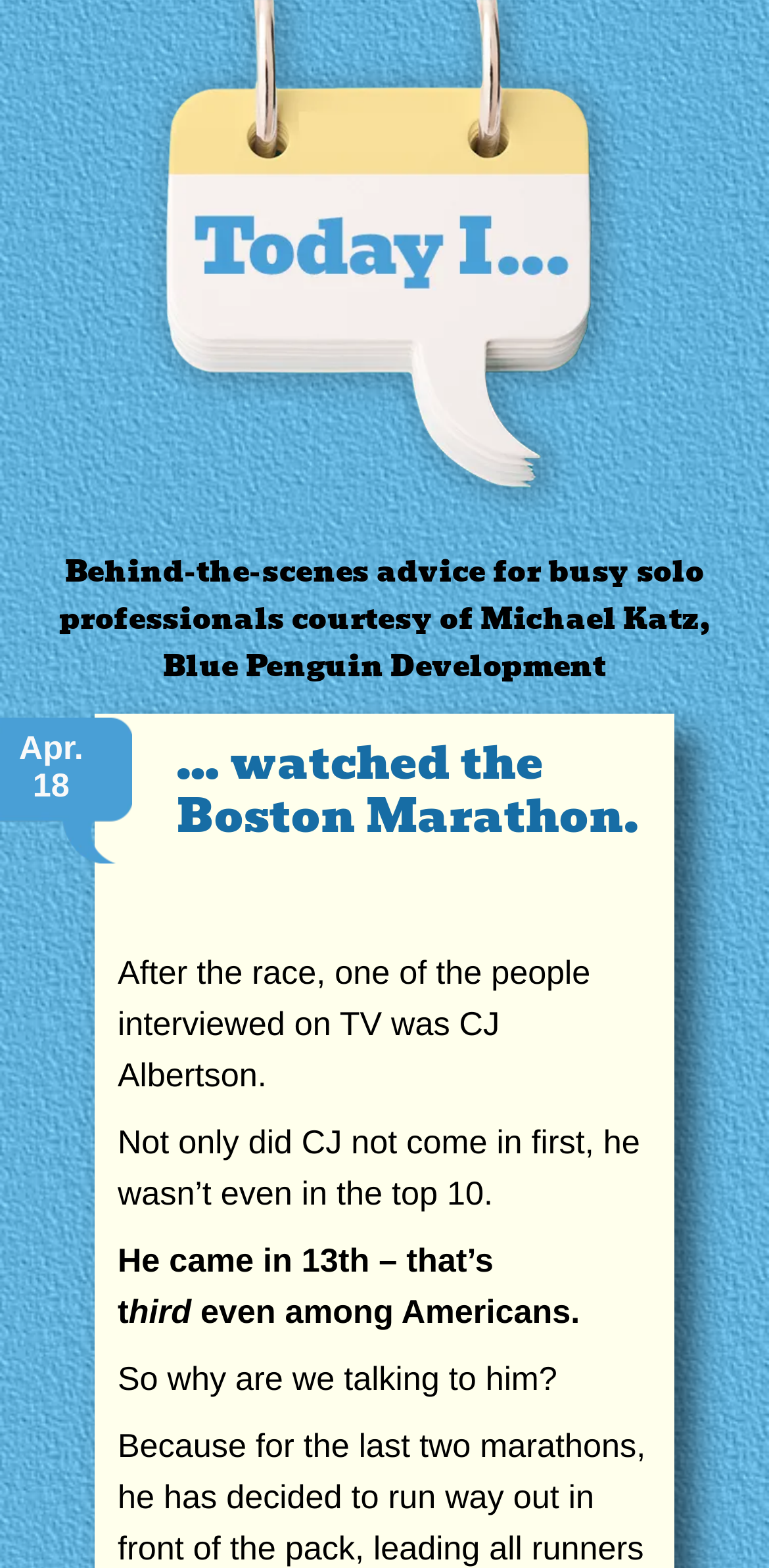Please answer the following question using a single word or phrase: 
What was CJ Albertson's ranking in the Boston Marathon?

13th